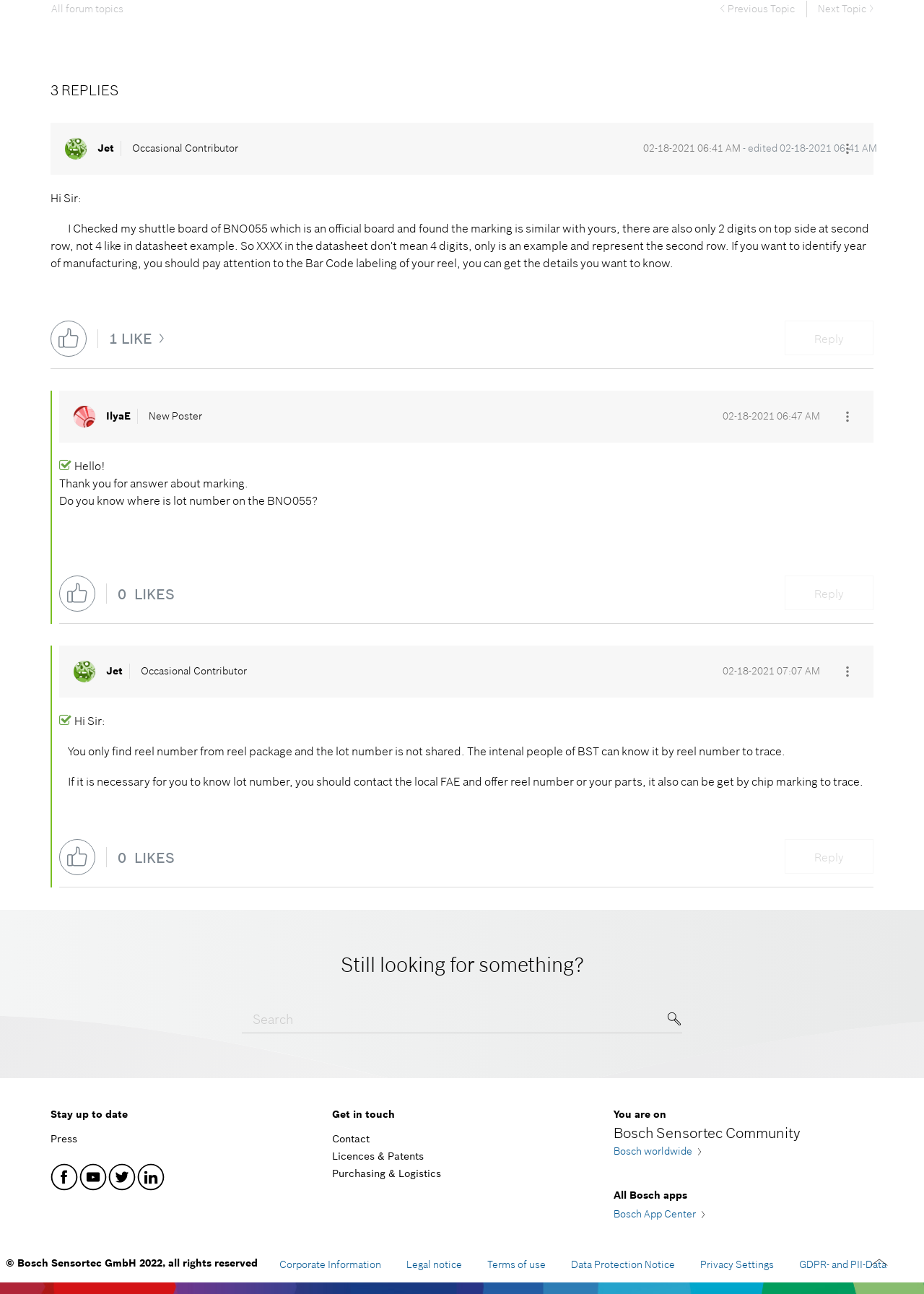Can you identify the bounding box coordinates of the clickable region needed to carry out this instruction: 'Search for something'? The coordinates should be four float numbers within the range of 0 to 1, stated as [left, top, right, bottom].

[0.721, 0.777, 0.738, 0.798]